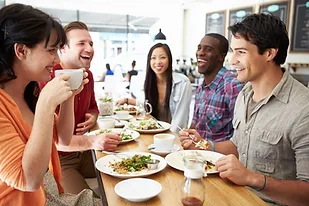What type of food is on the table?
Use the image to give a comprehensive and detailed response to the question.

The caption explicitly states that the table is adorned with an assortment of plates filled with delicious food, including salads and other dishes, indicating a variety of cuisine.